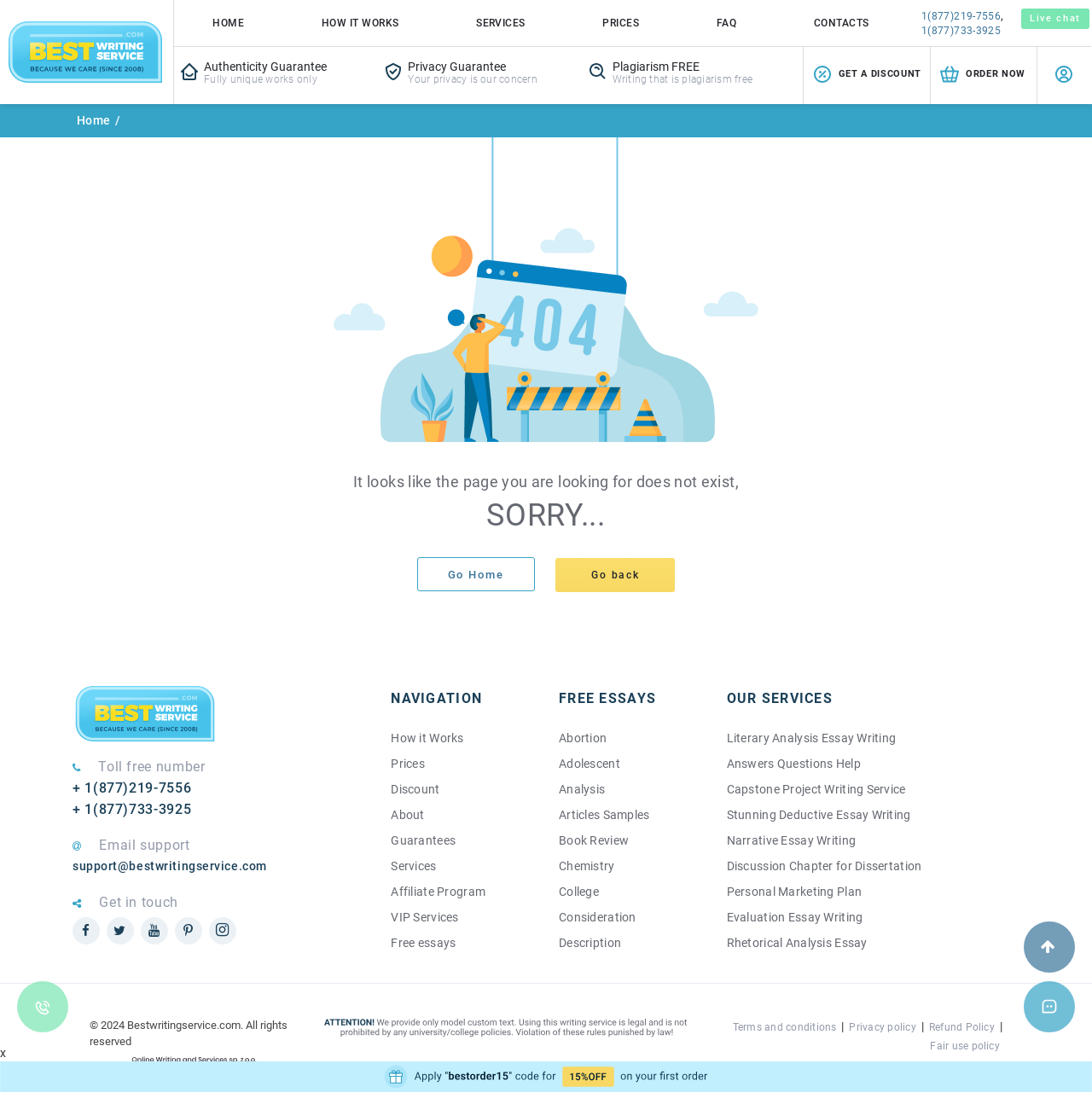Give a detailed account of the webpage, highlighting key information.

This webpage is about a custom essay writing service. At the top, there is a logo and a navigation menu with links to different sections of the website, including "HOME", "HOW IT WORKS", "SERVICES", "PRICES", "FAQ", and "CONTACTS". Below the navigation menu, there are three guarantee icons with corresponding text, "Fully unique works only", "Your privacy is our concern", and "Plagiarism FREE". 

To the right of the guarantee icons, there are two prominent calls-to-action: "Get a Discount" and "ORDER NOW". Below these calls-to-action, there is a login button and a "Live chat" button. 

The main content of the webpage appears to be a 404 error page, indicating that the page the user is looking for does not exist. There is a message apologizing for the inconvenience and offering options to "Go Home" or "Go back". 

Below the error message, there is a section with the website's contact information, including toll-free numbers, email support, and social media links. 

On the left side of the webpage, there is a navigation menu with links to various sections of the website, including "How it Works", "Prices", "Discount", "About", and others. 

Further down, there is a section titled "FREE ESSAYS" with links to various essay topics, such as "Abortion", "Adolescent", "Analysis", and others.